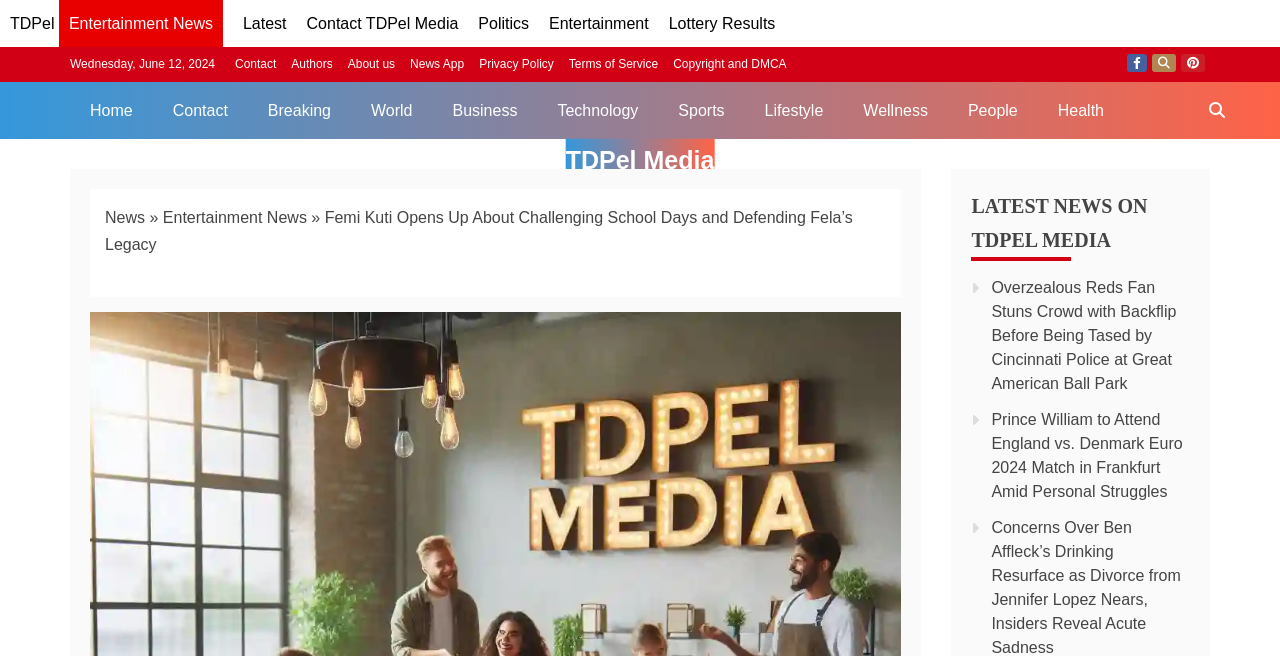Identify the bounding box coordinates for the region of the element that should be clicked to carry out the instruction: "View Entertainment News". The bounding box coordinates should be four float numbers between 0 and 1, i.e., [left, top, right, bottom].

[0.127, 0.318, 0.24, 0.344]